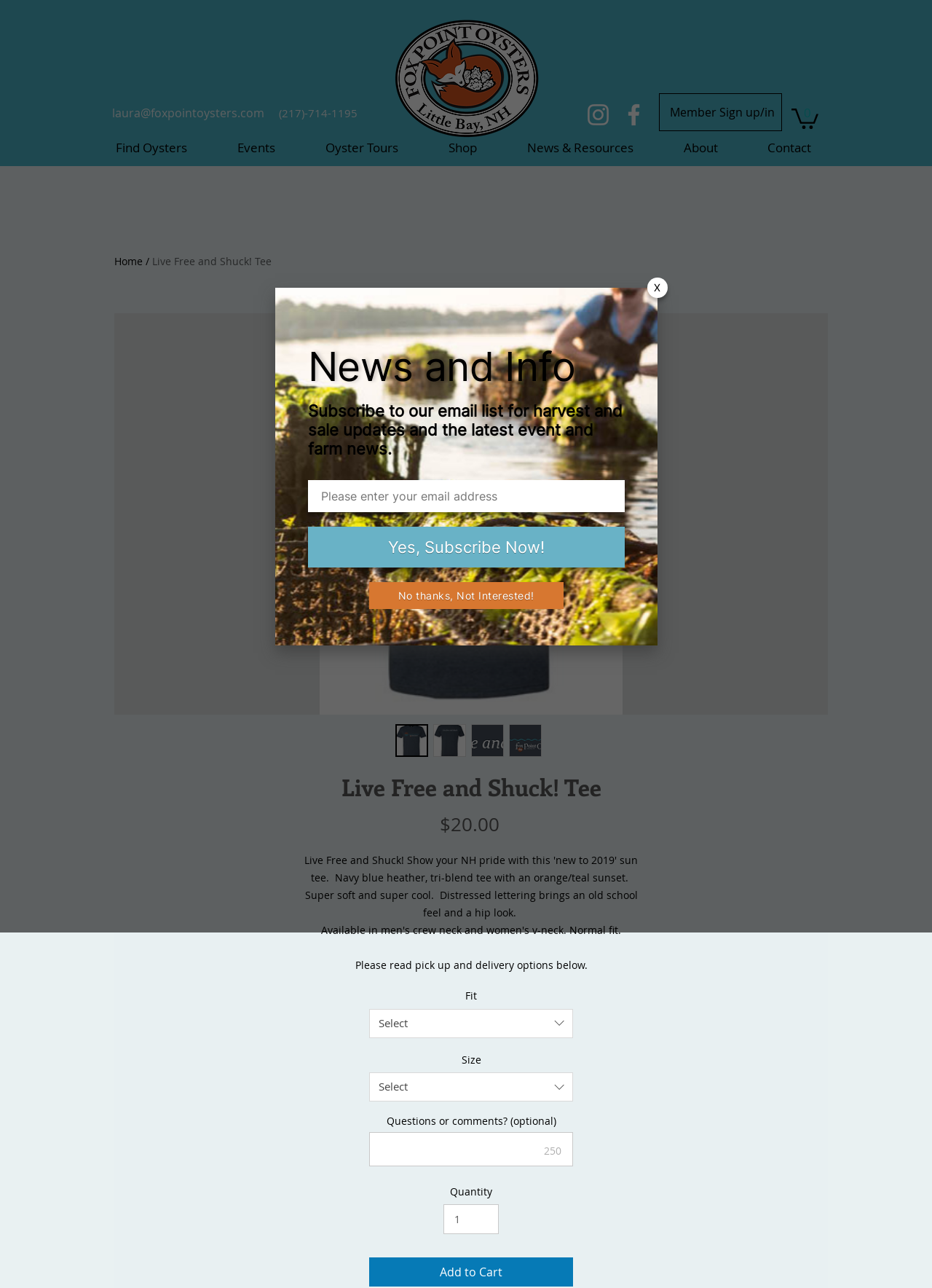Determine the bounding box coordinates of the clickable area required to perform the following instruction: "Enter email address in the subscription box". The coordinates should be represented as four float numbers between 0 and 1: [left, top, right, bottom].

[0.33, 0.372, 0.67, 0.397]